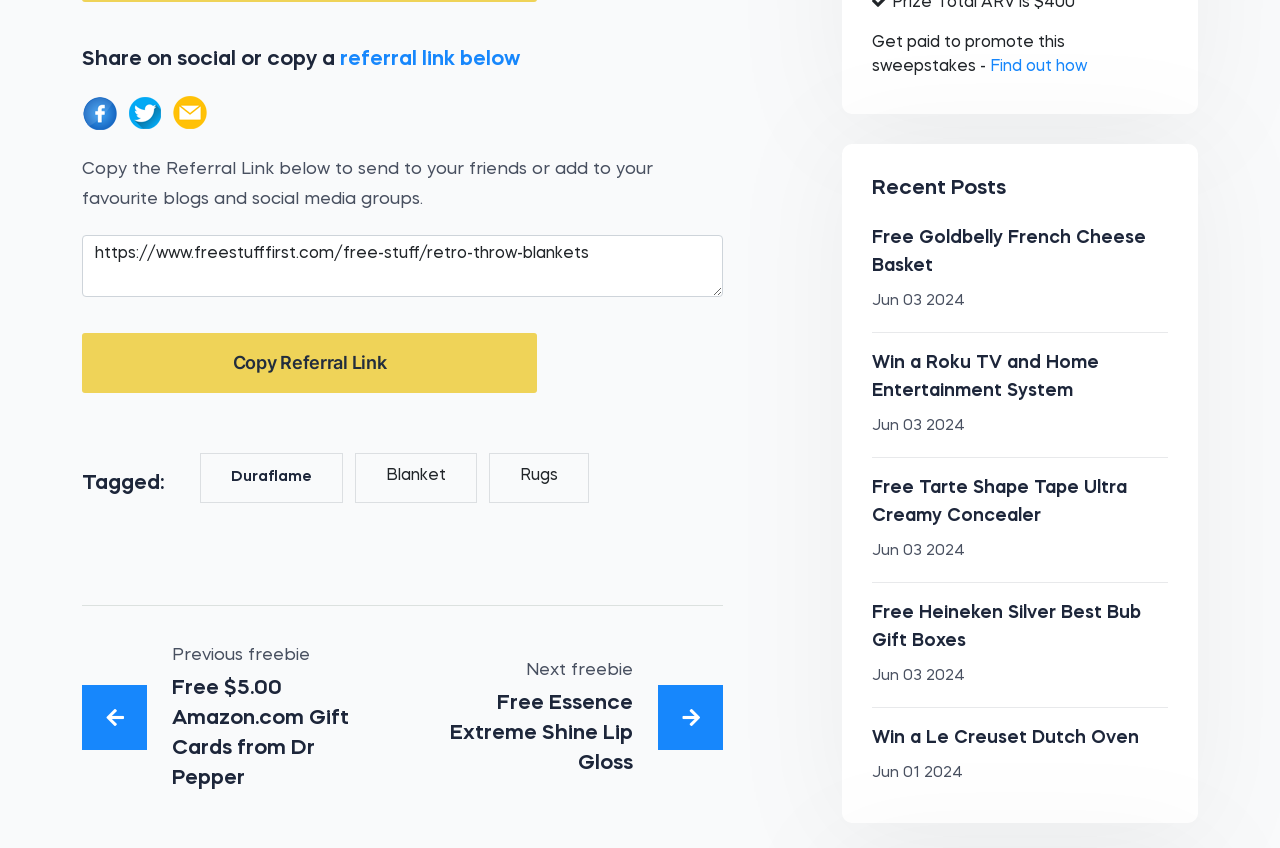Extract the bounding box coordinates of the UI element described by: "Duraflame". The coordinates should include four float numbers ranging from 0 to 1, e.g., [left, top, right, bottom].

[0.18, 0.554, 0.244, 0.572]